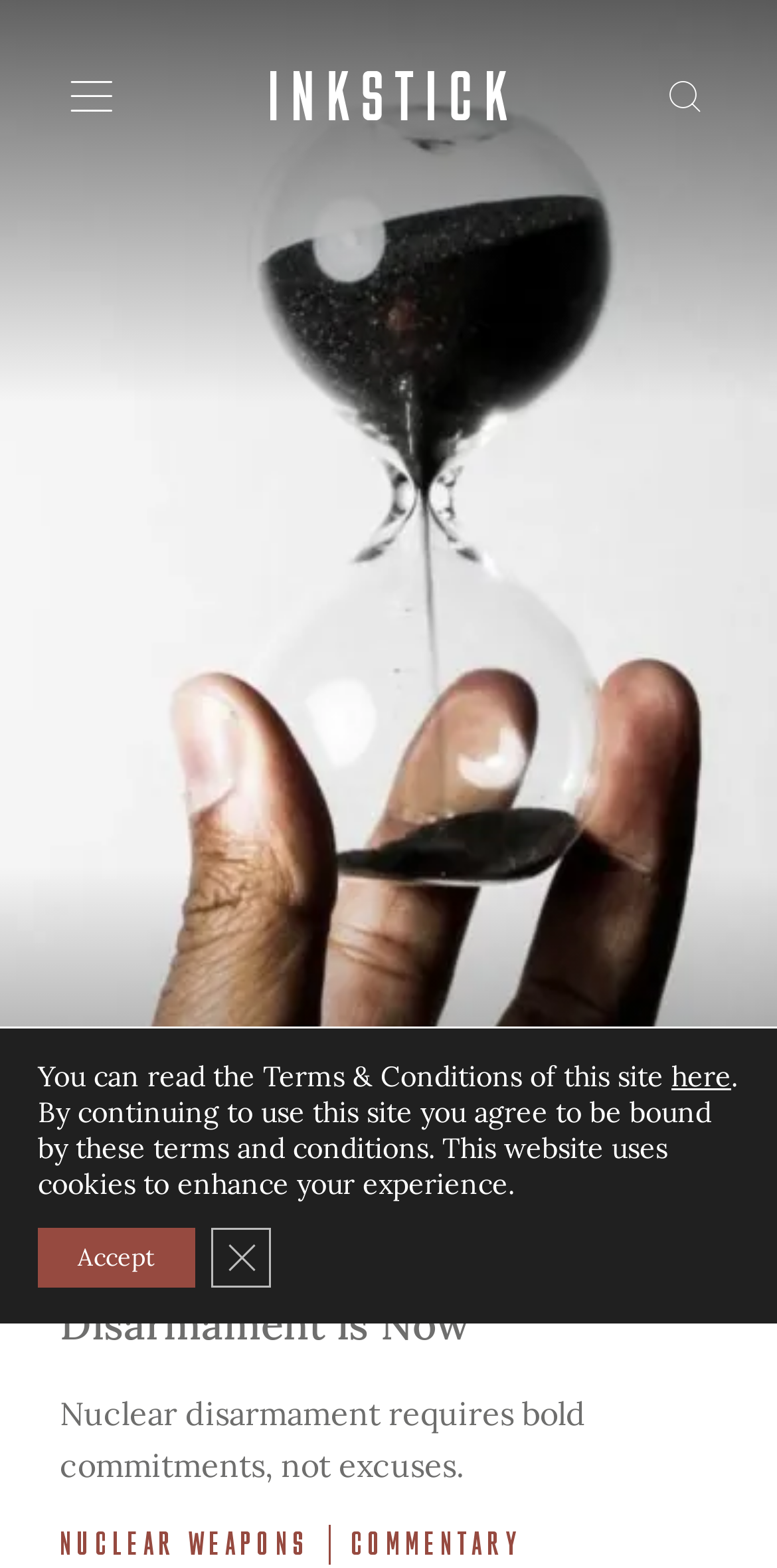What is the purpose of the GDPR Cookie Banner?
Answer with a single word or phrase by referring to the visual content.

To inform users about cookies and terms